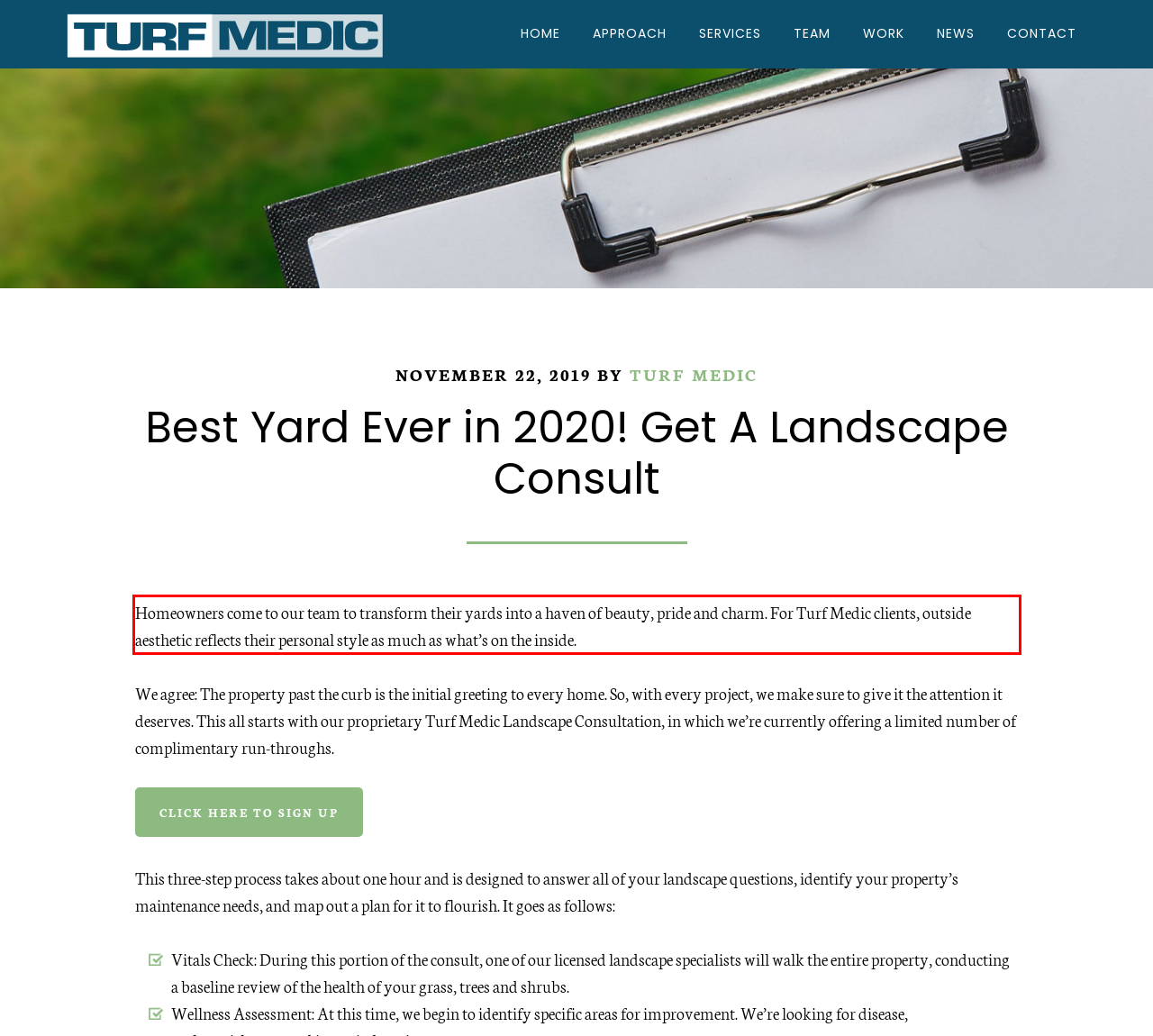Please look at the screenshot provided and find the red bounding box. Extract the text content contained within this bounding box.

Homeowners come to our team to transform their yards into a haven of beauty, pride and charm. For Turf Medic clients, outside aesthetic reflects their personal style as much as what’s on the inside.